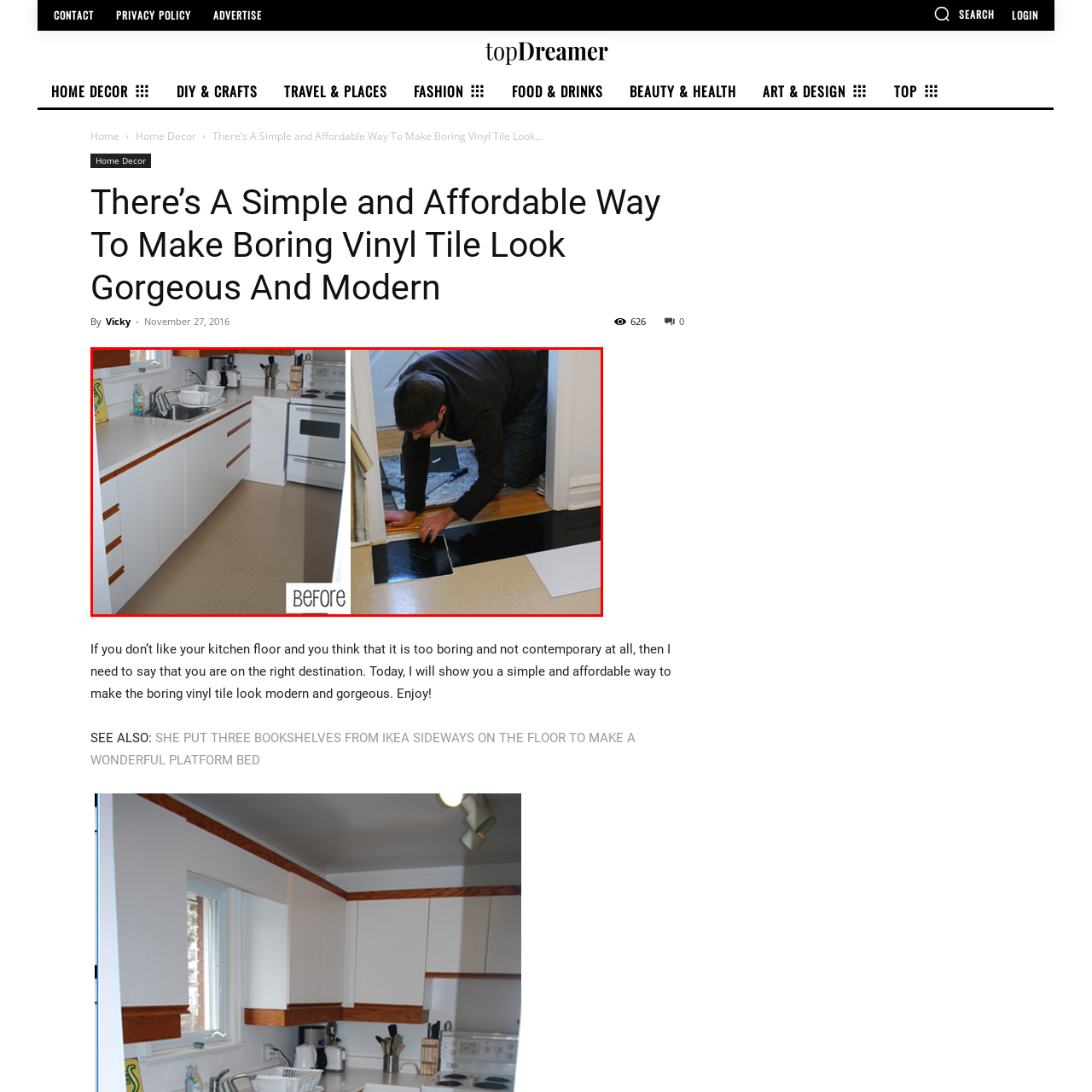What type of tile is being installed?
Observe the image highlighted by the red bounding box and answer the question comprehensively.

The caption states that the person is 'placing sleek black tiles', which implies that the new flooring being installed is black in color.